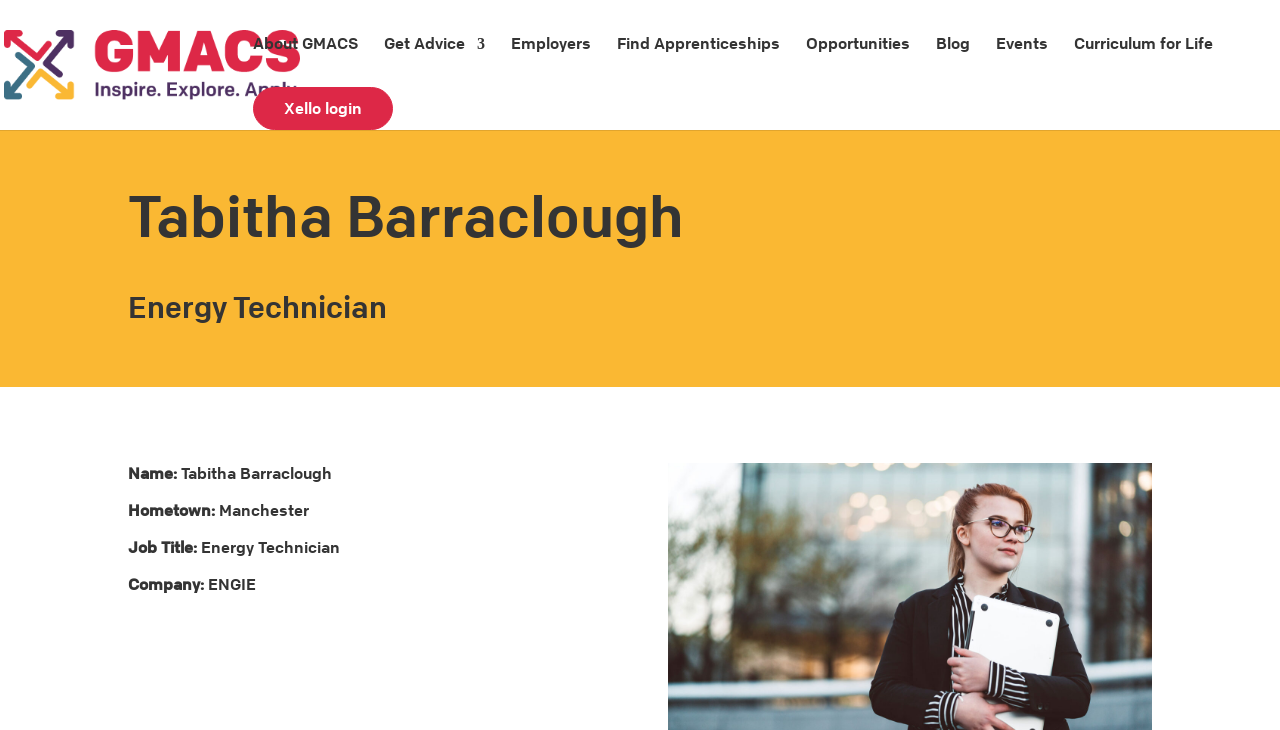Use a single word or phrase to answer the question: 
What is the name of the person in the success story?

Tabitha Barraclough